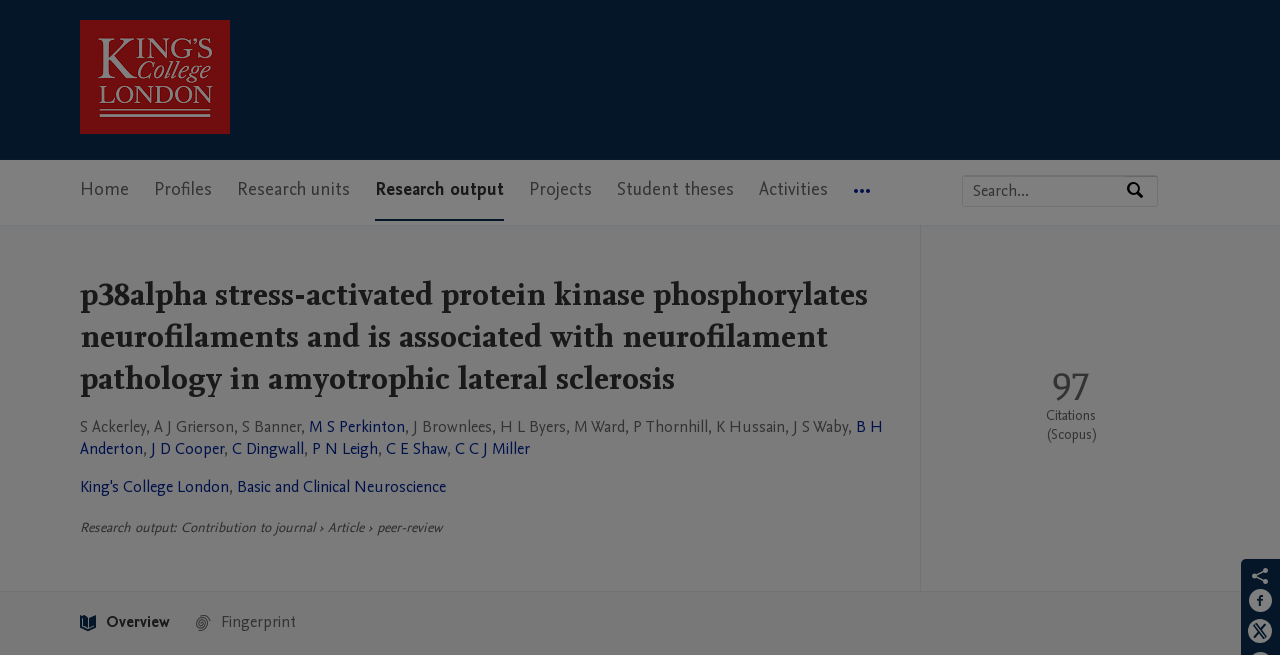Craft a detailed narrative of the webpage's structure and content.

This webpage is about a research article titled "p38alpha stress-activated protein kinase phosphorylates neurofilaments and is associated with neurofilament pathology in amyotrophic lateral sclerosis" from King's College London. 

At the top, there are three "Skip to" links, followed by the King's College London logo and a navigation menu with eight items: Home, Profiles, Research units, Research output, Projects, Student theses, Activities, and More navigation options. 

Below the navigation menu, there is a search bar with a label "Search by expertise, name or affiliation" and a search button. 

The main content of the webpage starts with a heading that repeats the title of the research article. Below the heading, there is a list of authors, including S Ackerley, A J Grierson, S Banner, M S Perkinton, J Brownlees, H L Byers, M Ward, P Thornhill, K Hussain, J S Waby, B H Anderton, J D Cooper, C Dingwall, P N Leigh, C E Shaw, and C C J Miller. 

Further down, there are links to King's College London, Basic and Clinical Neuroscience, and a section about the research output, indicating that it is a contribution to a journal, specifically an article that has undergone peer-review. 

On the right side of the page, there is a section displaying publication metrics, including the number of citations (97) from Scopus. 

At the bottom, there are links to share the article on Facebook and Twitter, accompanied by their respective icons.